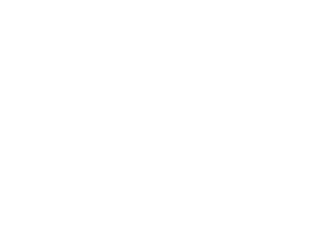Answer succinctly with a single word or phrase:
What is the purpose of the product?

Protecting goods